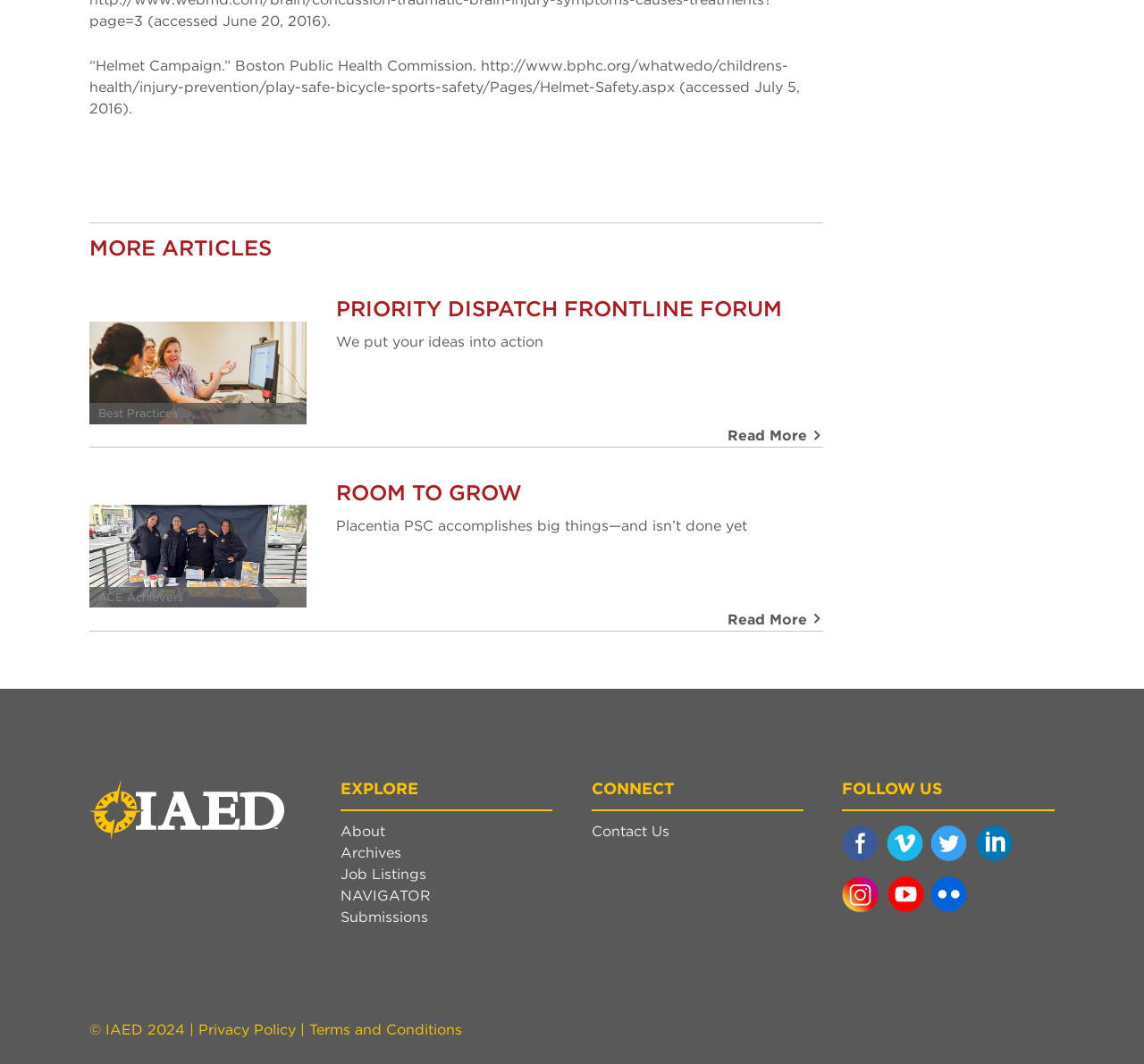Find the bounding box coordinates of the area that needs to be clicked in order to achieve the following instruction: "Follow IAED on Facebook". The coordinates should be specified as four float numbers between 0 and 1, i.e., [left, top, right, bottom].

[0.736, 0.762, 0.767, 0.81]